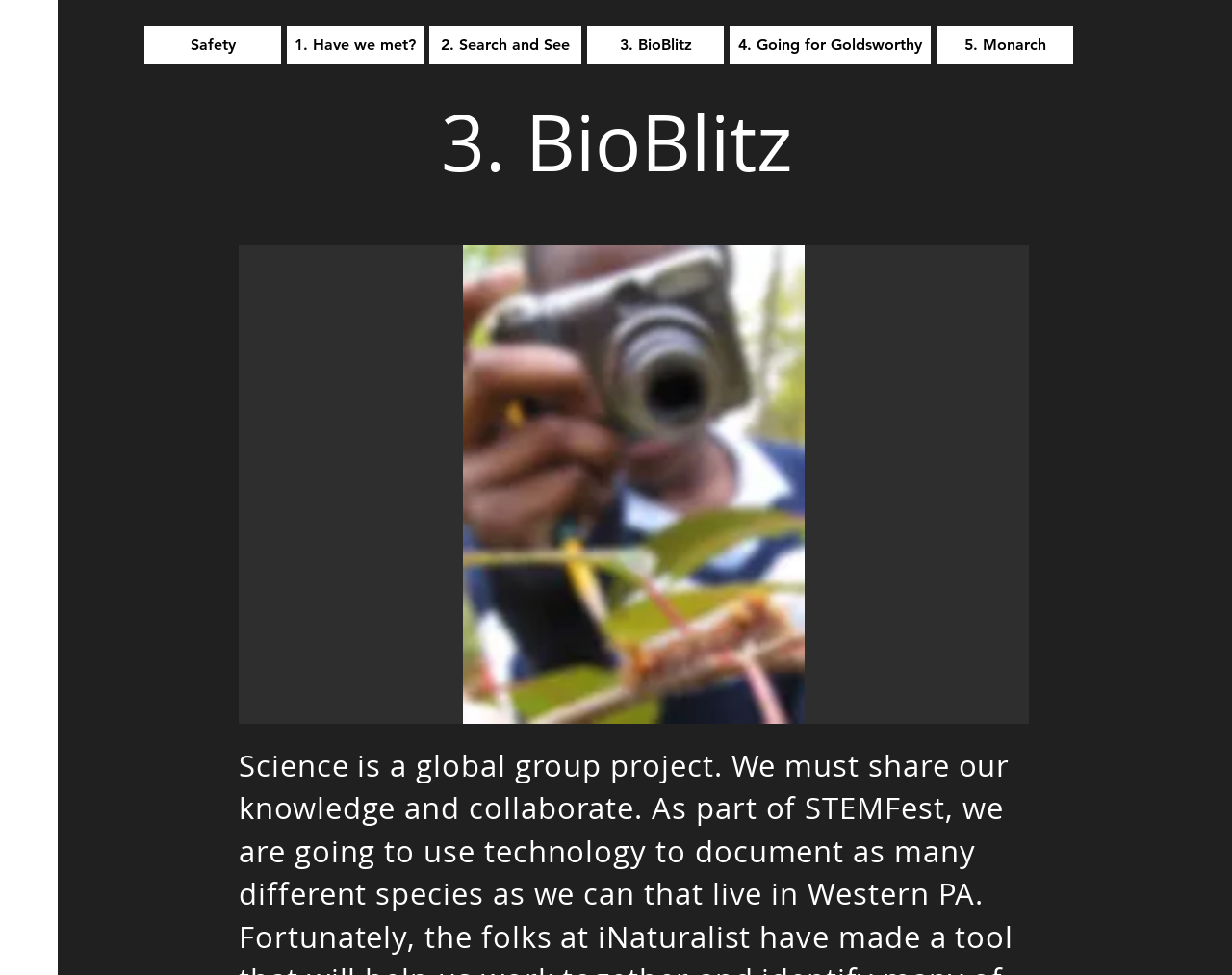Please provide a detailed answer to the question below by examining the image:
What is the name of the organization associated with the Connect2Nature button?

I found a button element with the text 'Connect2Nature' and an associated image, which suggests that Connect2Nature is an organization.